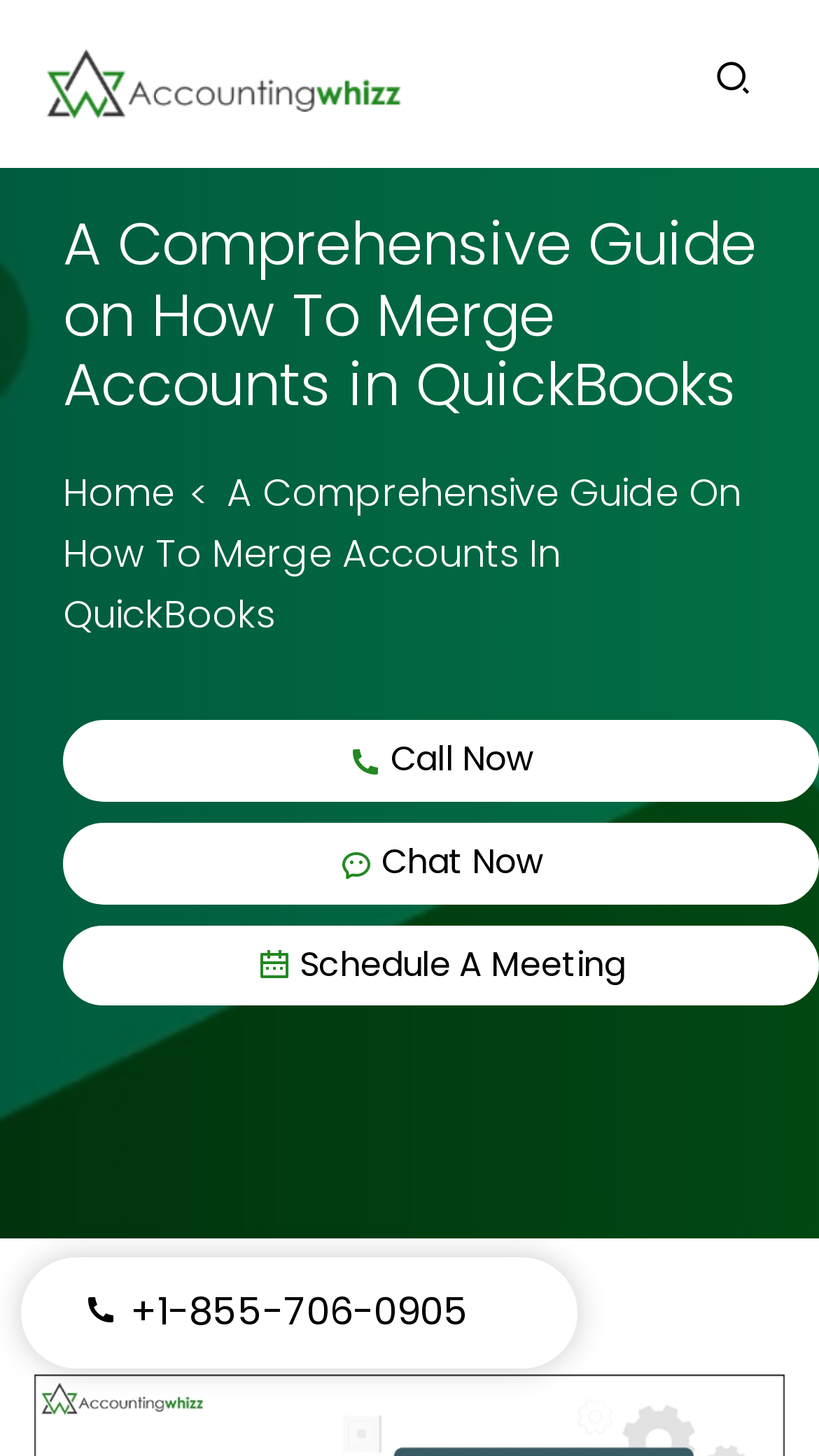Identify the bounding box coordinates for the UI element mentioned here: "Tweet". Provide the coordinates as four float values between 0 and 1, i.e., [left, top, right, bottom].

None